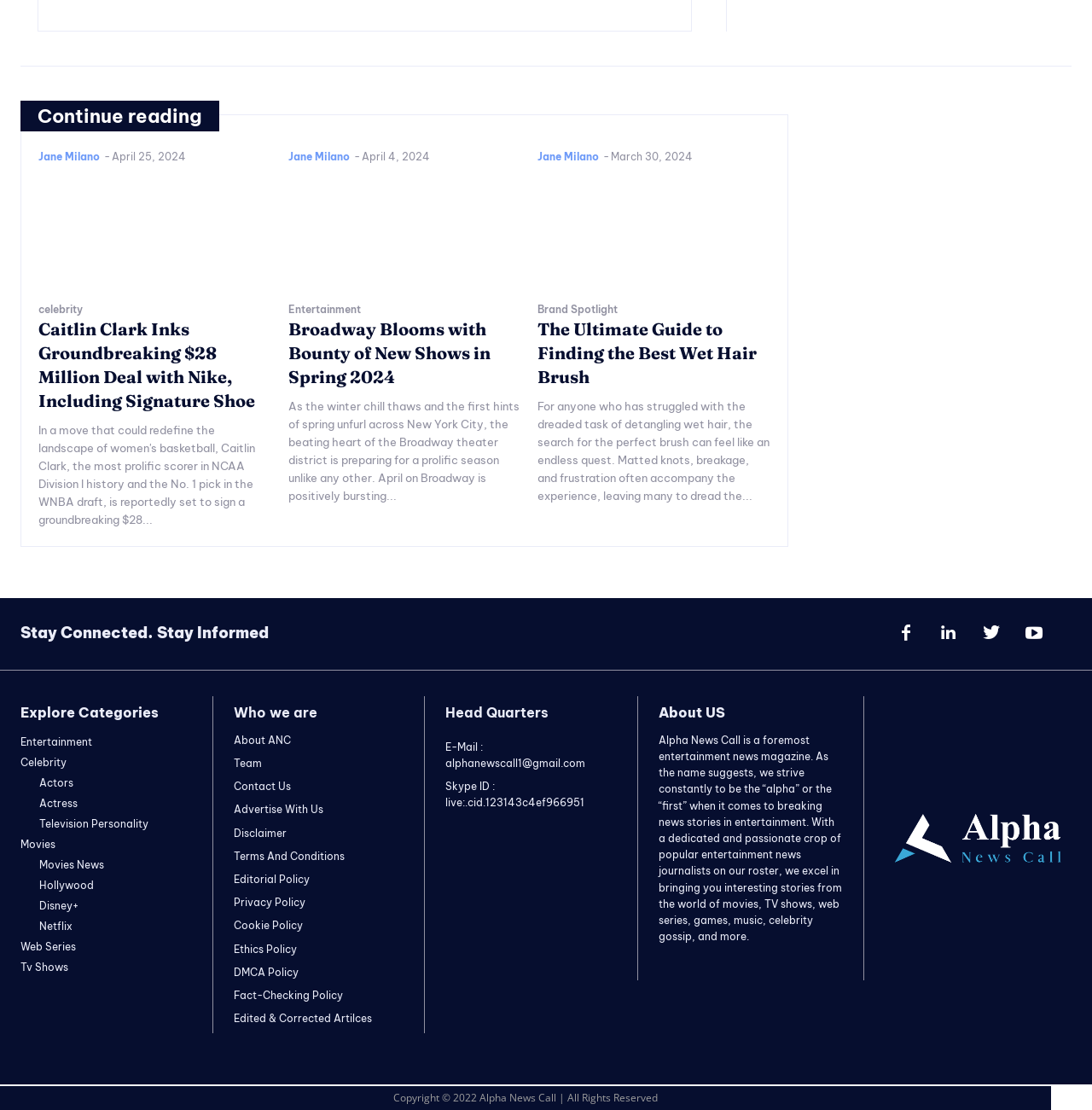Identify the bounding box of the UI element that matches this description: "Cookie Policy".

[0.214, 0.828, 0.277, 0.84]